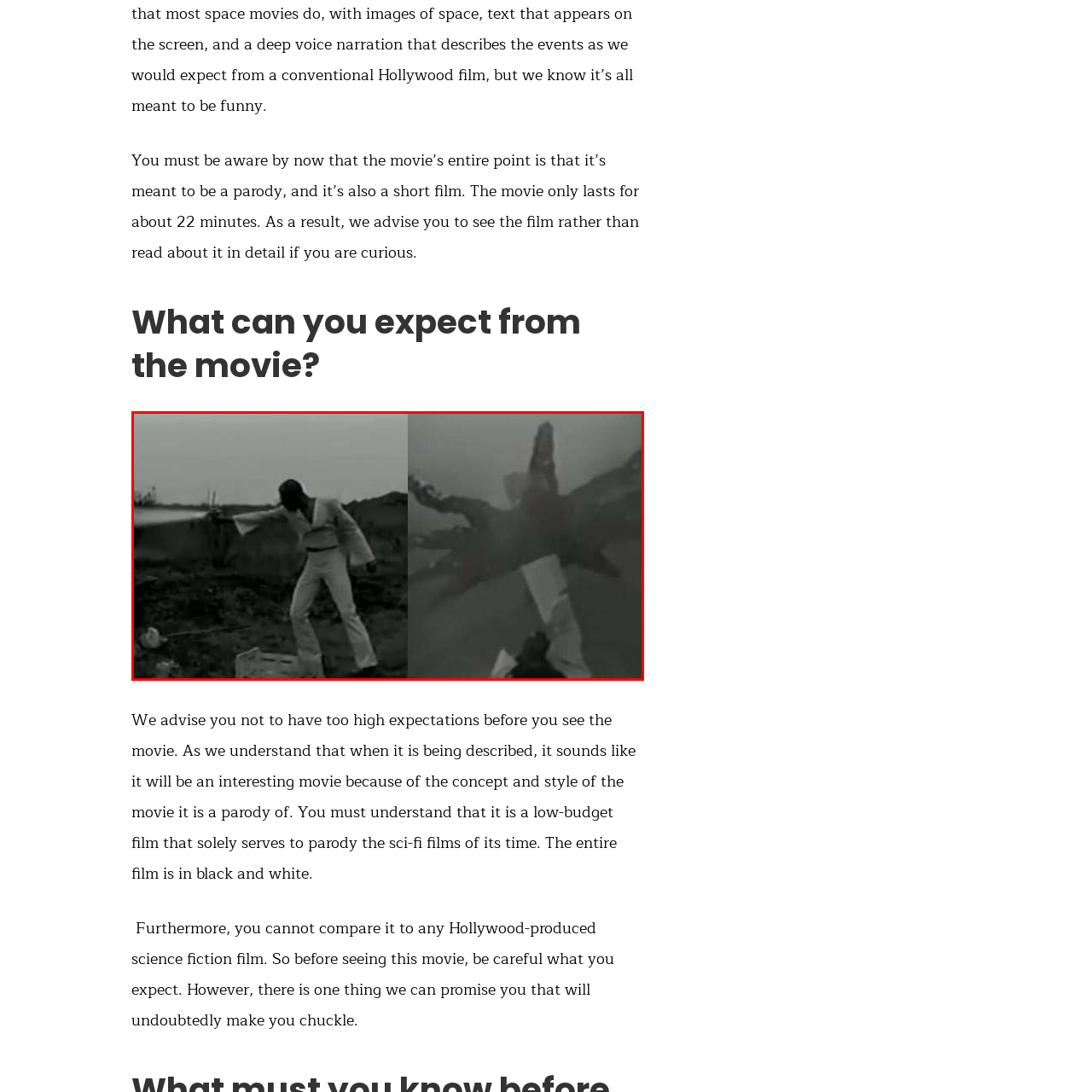Look at the image highlighted by the red boundary and answer the question with a succinct word or phrase:
What is the character holding on the left?

Handheld device